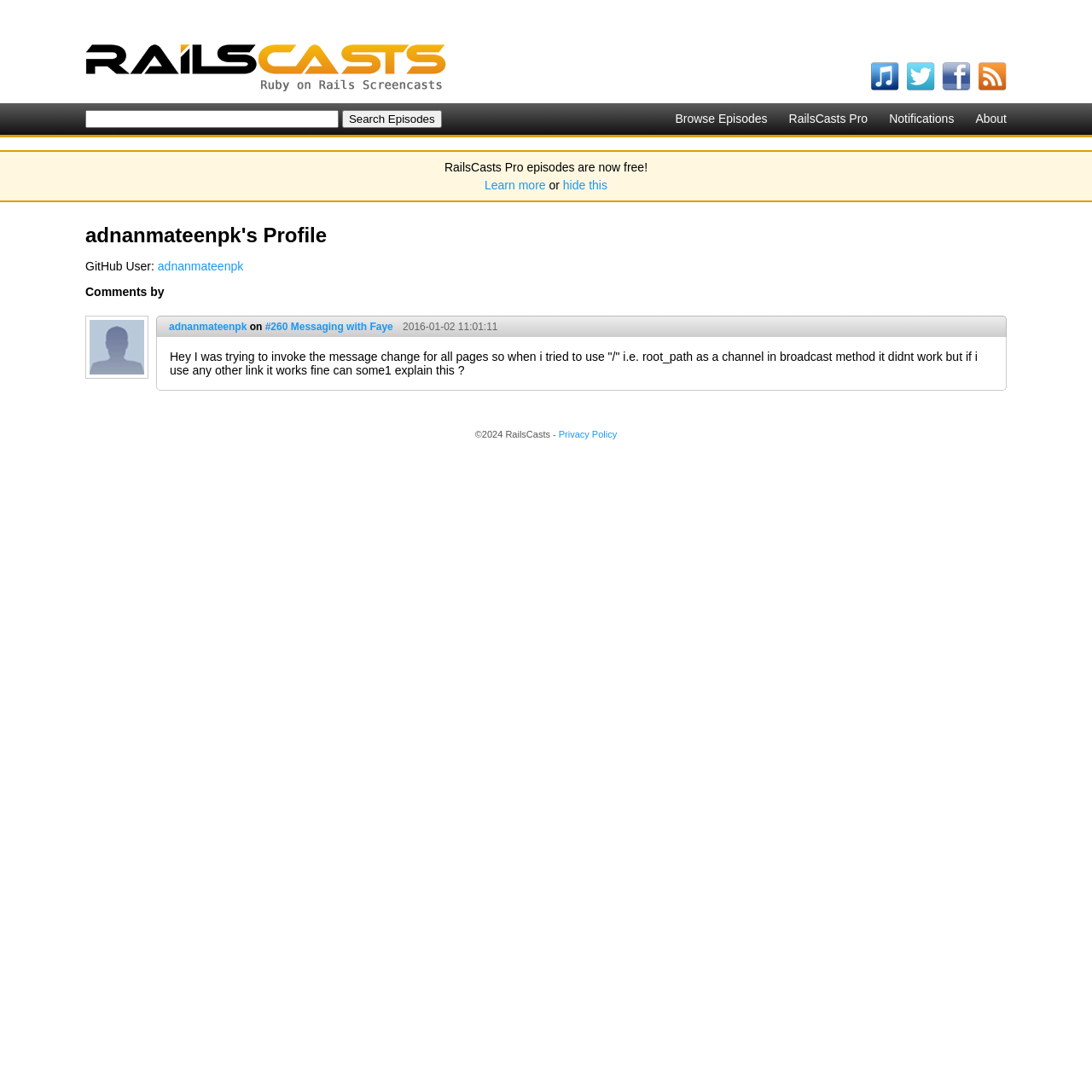Please find the bounding box coordinates of the element's region to be clicked to carry out this instruction: "Search for episodes".

[0.313, 0.101, 0.404, 0.117]